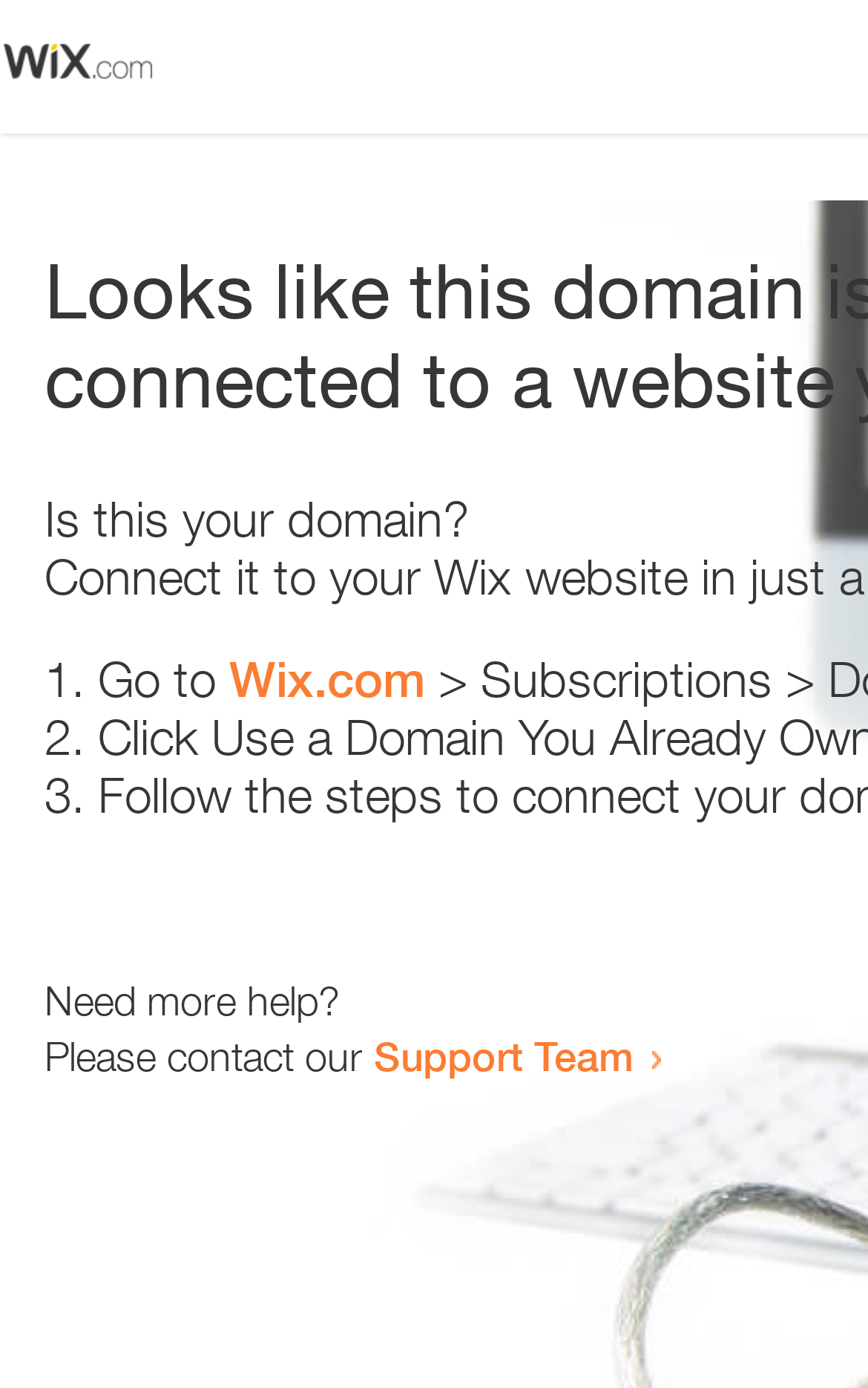For the following element description, predict the bounding box coordinates in the format (top-left x, top-left y, bottom-right x, bottom-right y). All values should be floating point numbers between 0 and 1. Description: Wix.com

[0.264, 0.468, 0.49, 0.51]